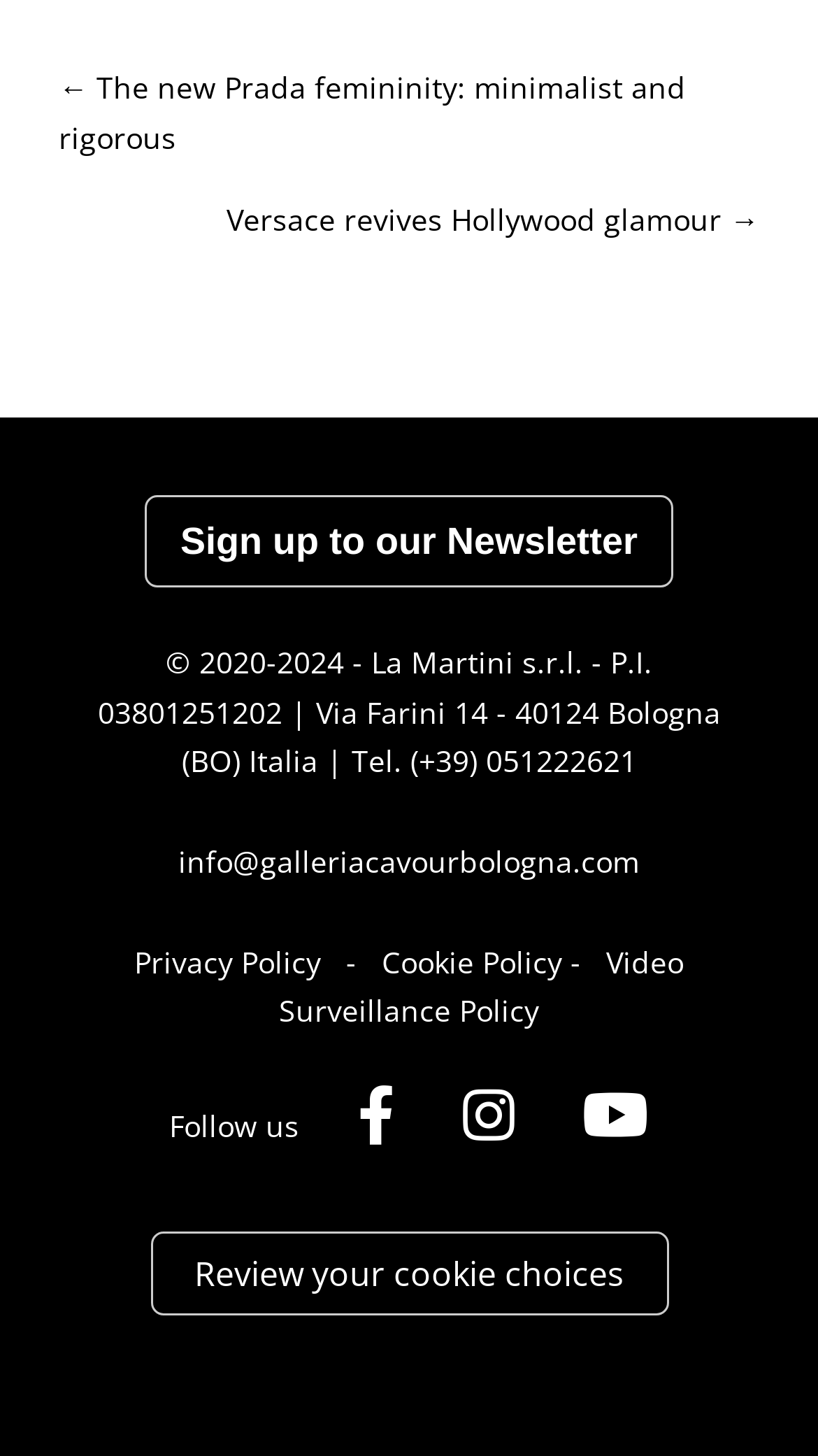Show the bounding box coordinates for the element that needs to be clicked to execute the following instruction: "Click the link to learn about the new Prada femininity". Provide the coordinates in the form of four float numbers between 0 and 1, i.e., [left, top, right, bottom].

[0.072, 0.044, 0.928, 0.112]